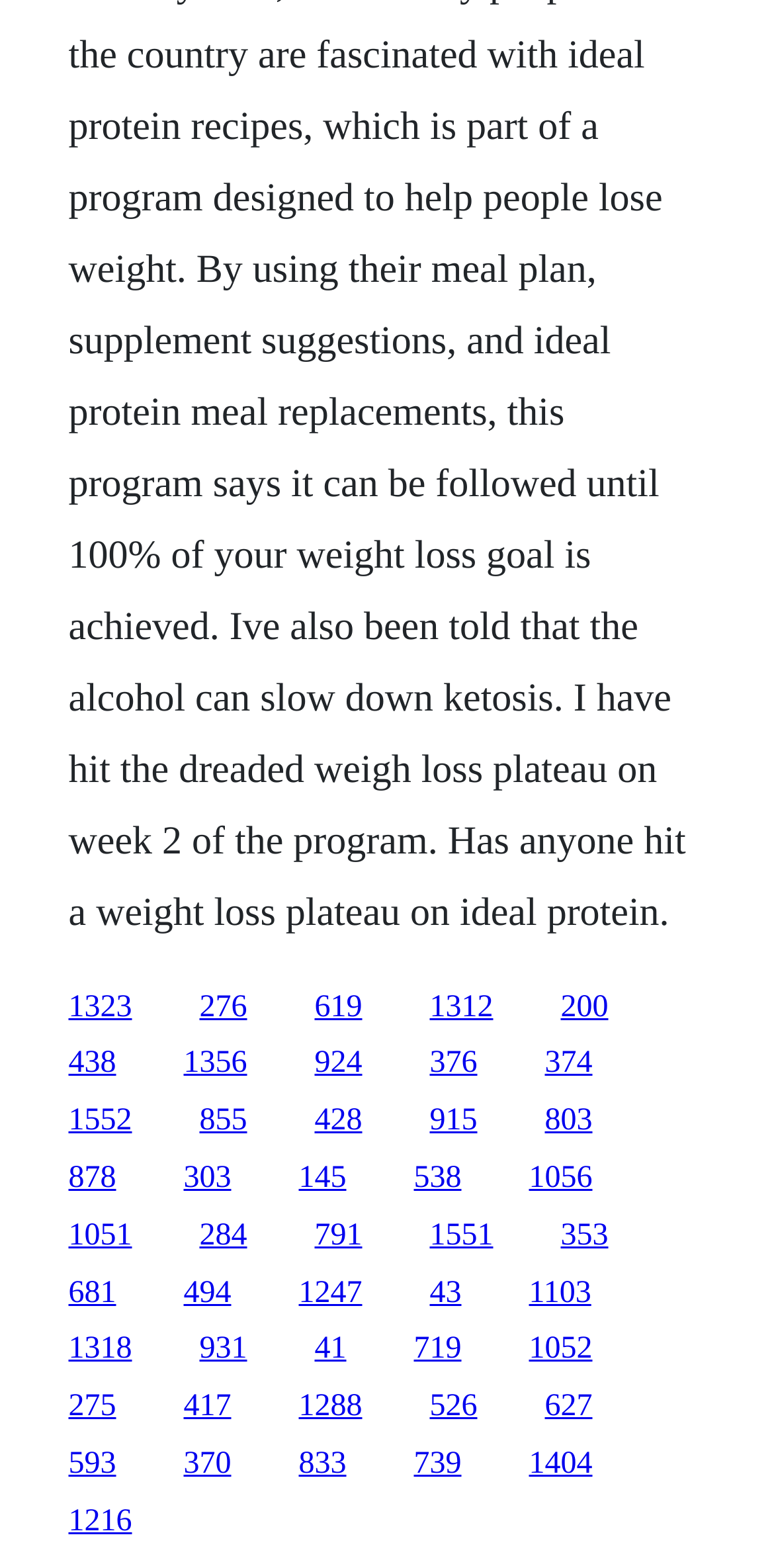Please determine the bounding box coordinates of the clickable area required to carry out the following instruction: "explore the fifth link". The coordinates must be four float numbers between 0 and 1, represented as [left, top, right, bottom].

[0.724, 0.631, 0.786, 0.653]